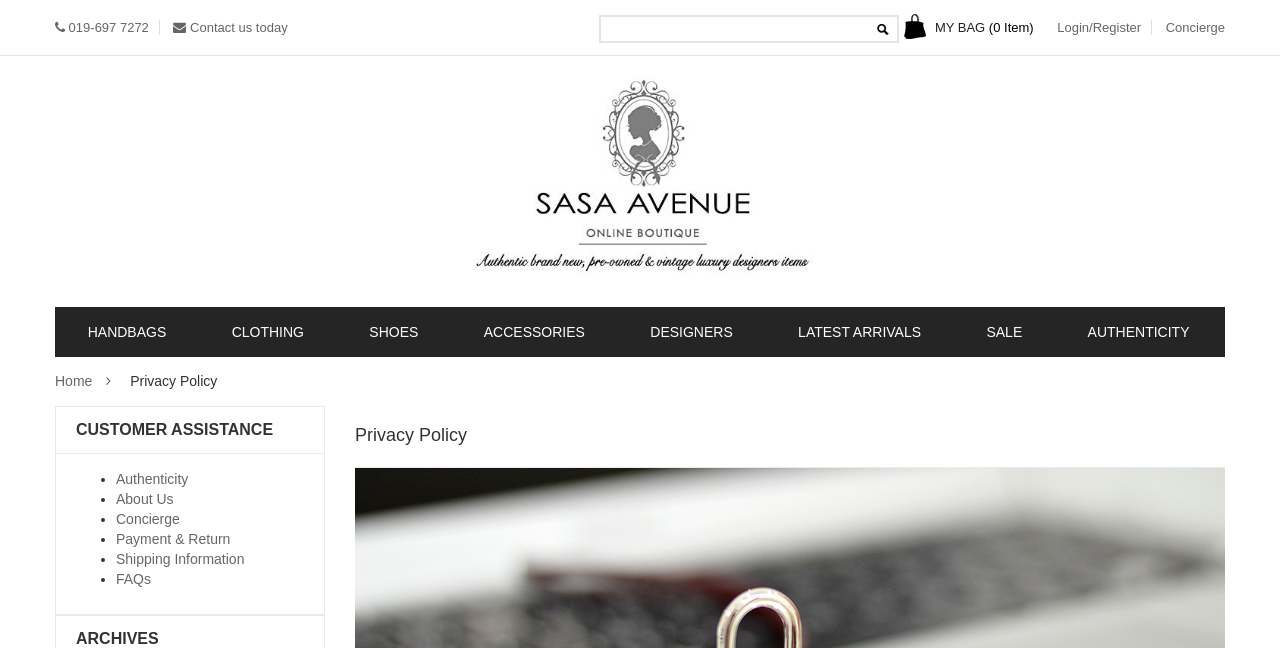Determine the bounding box coordinates of the element that should be clicked to execute the following command: "Go to concierge".

[0.903, 0.031, 0.957, 0.054]